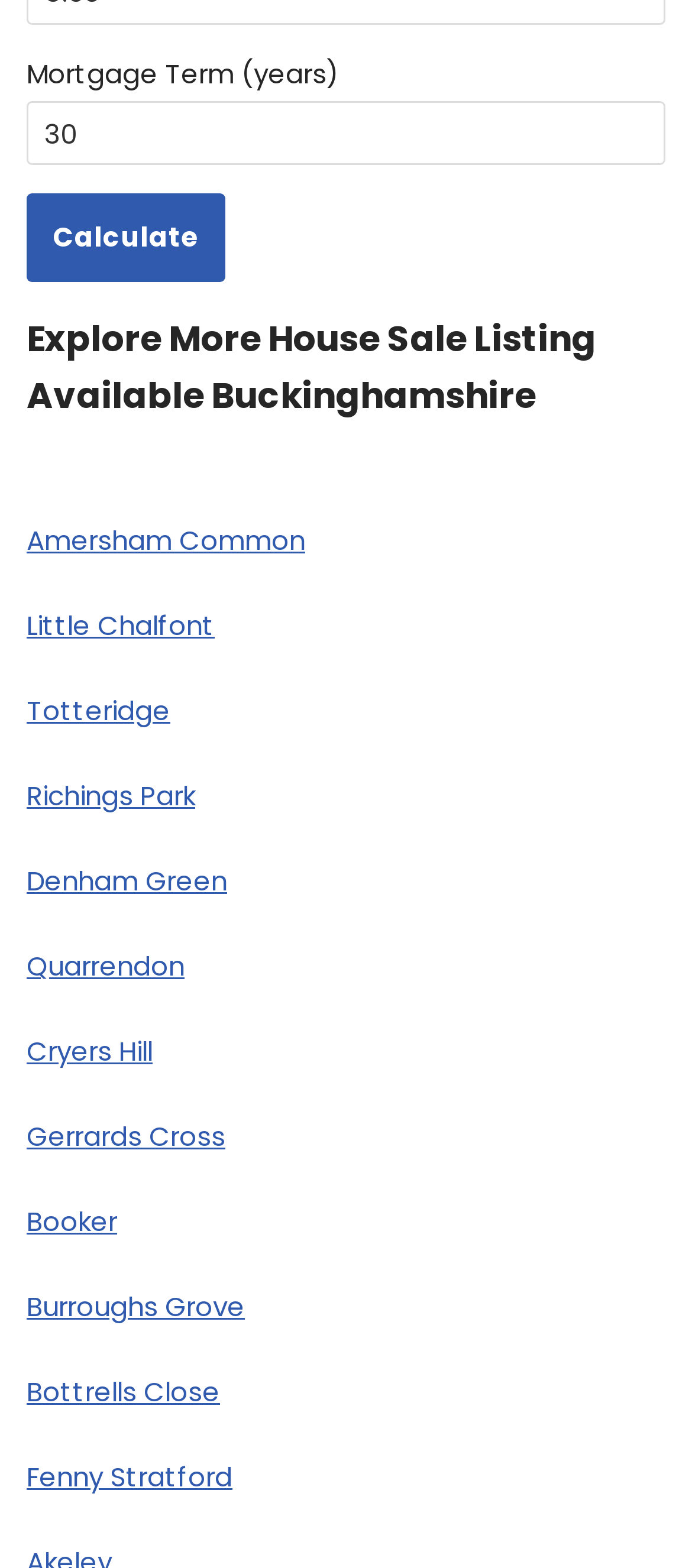Could you indicate the bounding box coordinates of the region to click in order to complete this instruction: "Explore house sale listings in Amersham Common".

[0.038, 0.333, 0.441, 0.357]